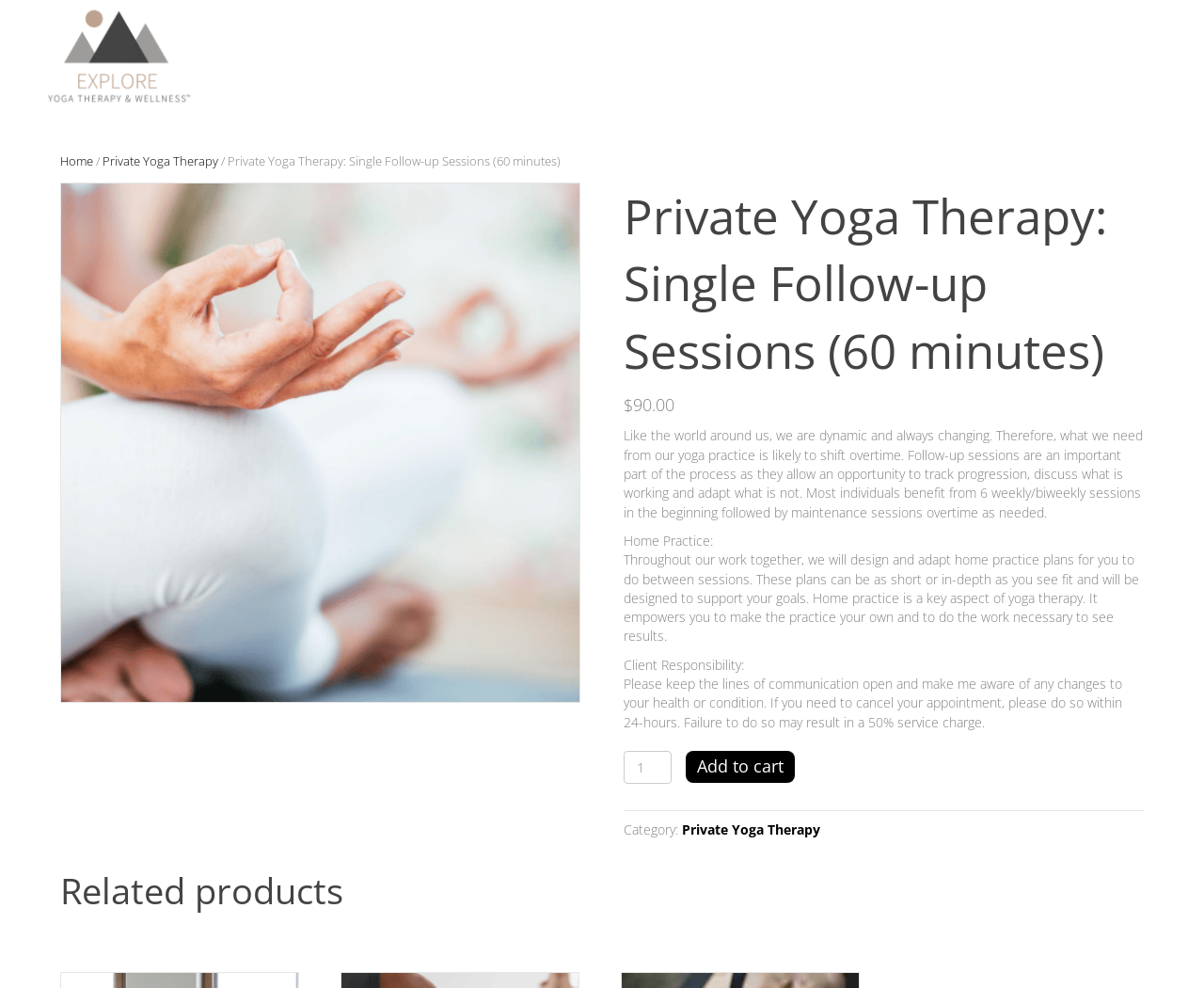What is the category of the private yoga therapy session?
Using the screenshot, give a one-word or short phrase answer.

Private Yoga Therapy